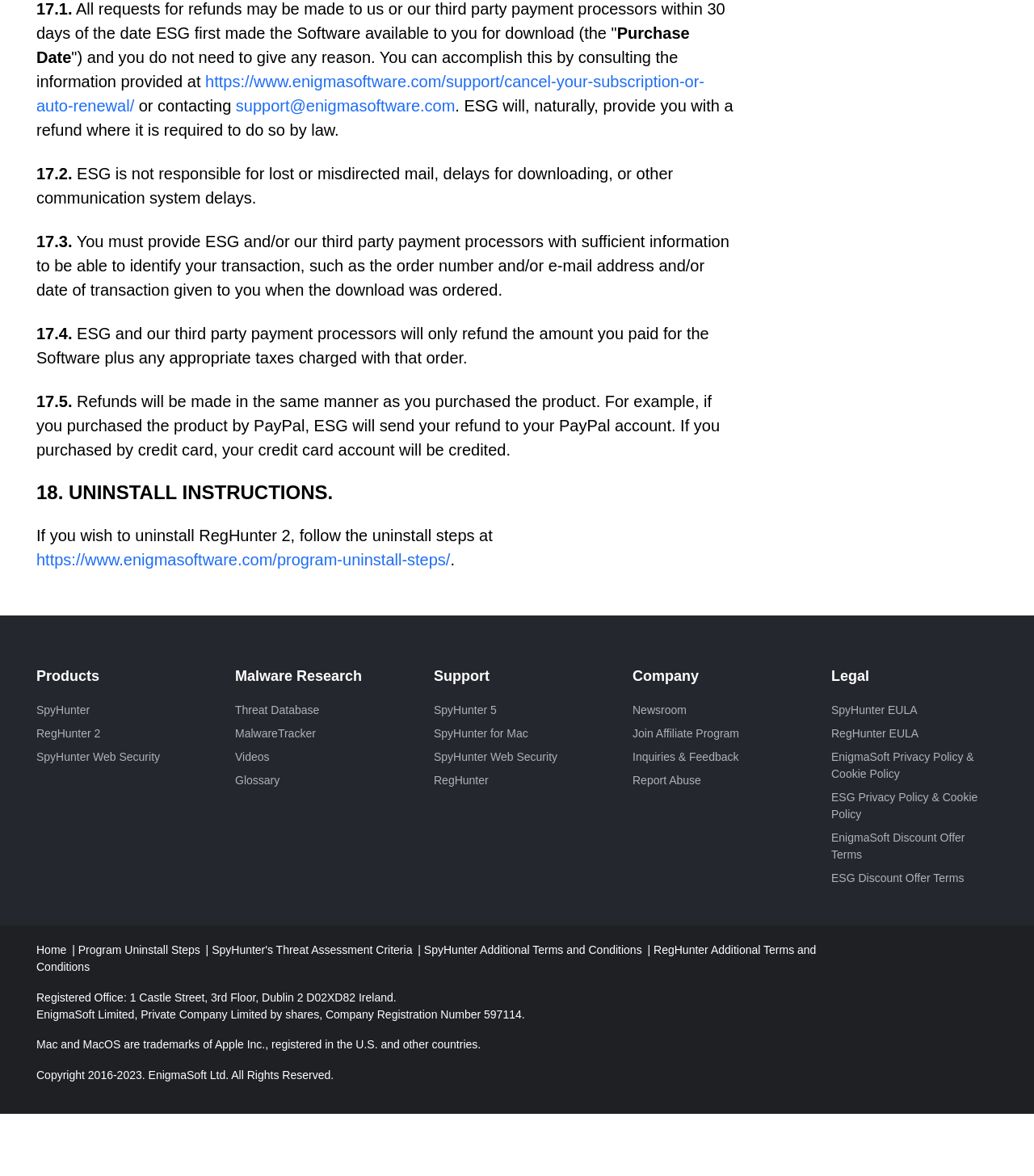Please determine the bounding box coordinates of the element's region to click for the following instruction: "Contact support via email".

[0.228, 0.082, 0.44, 0.097]